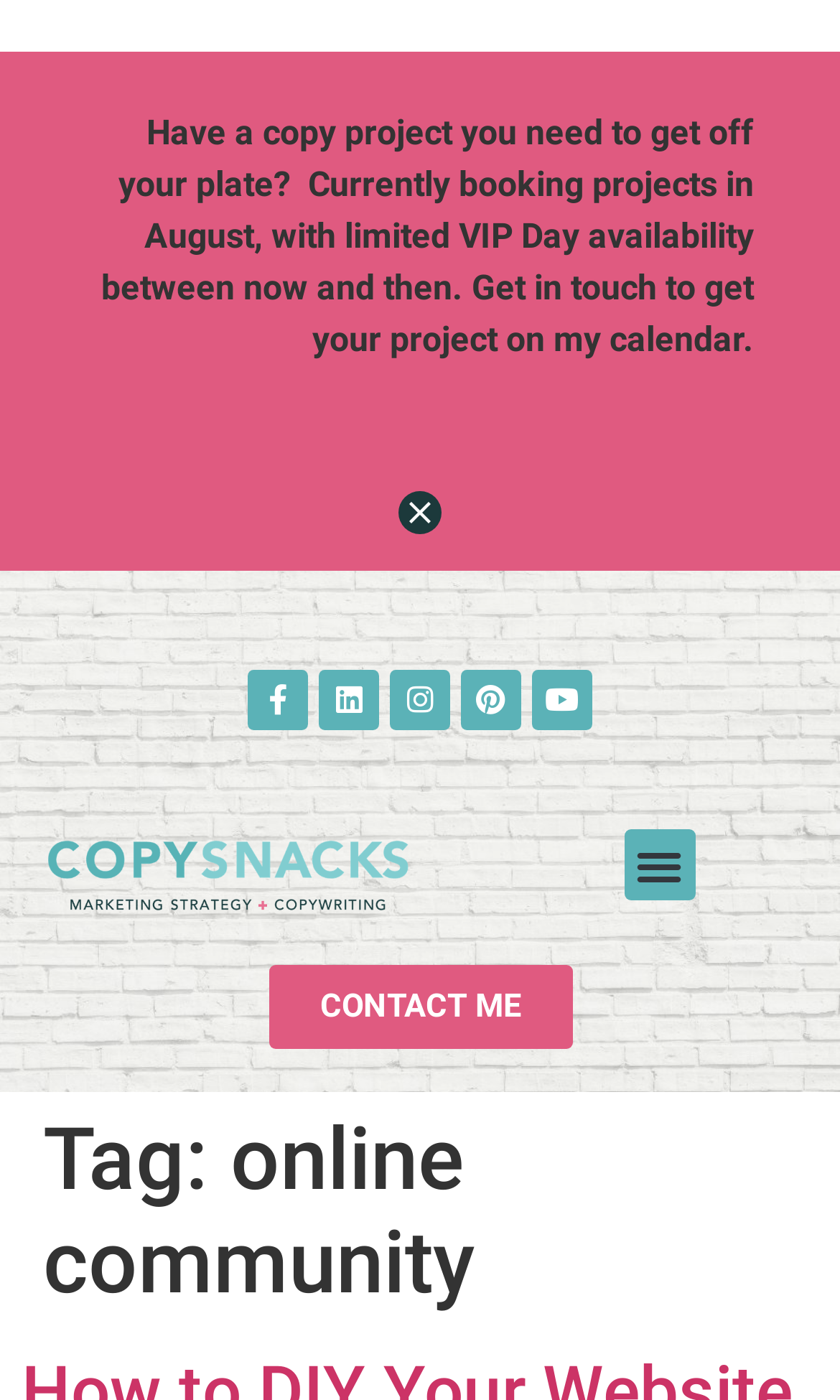Using the description "Instagram", locate and provide the bounding box of the UI element.

[0.464, 0.479, 0.536, 0.522]